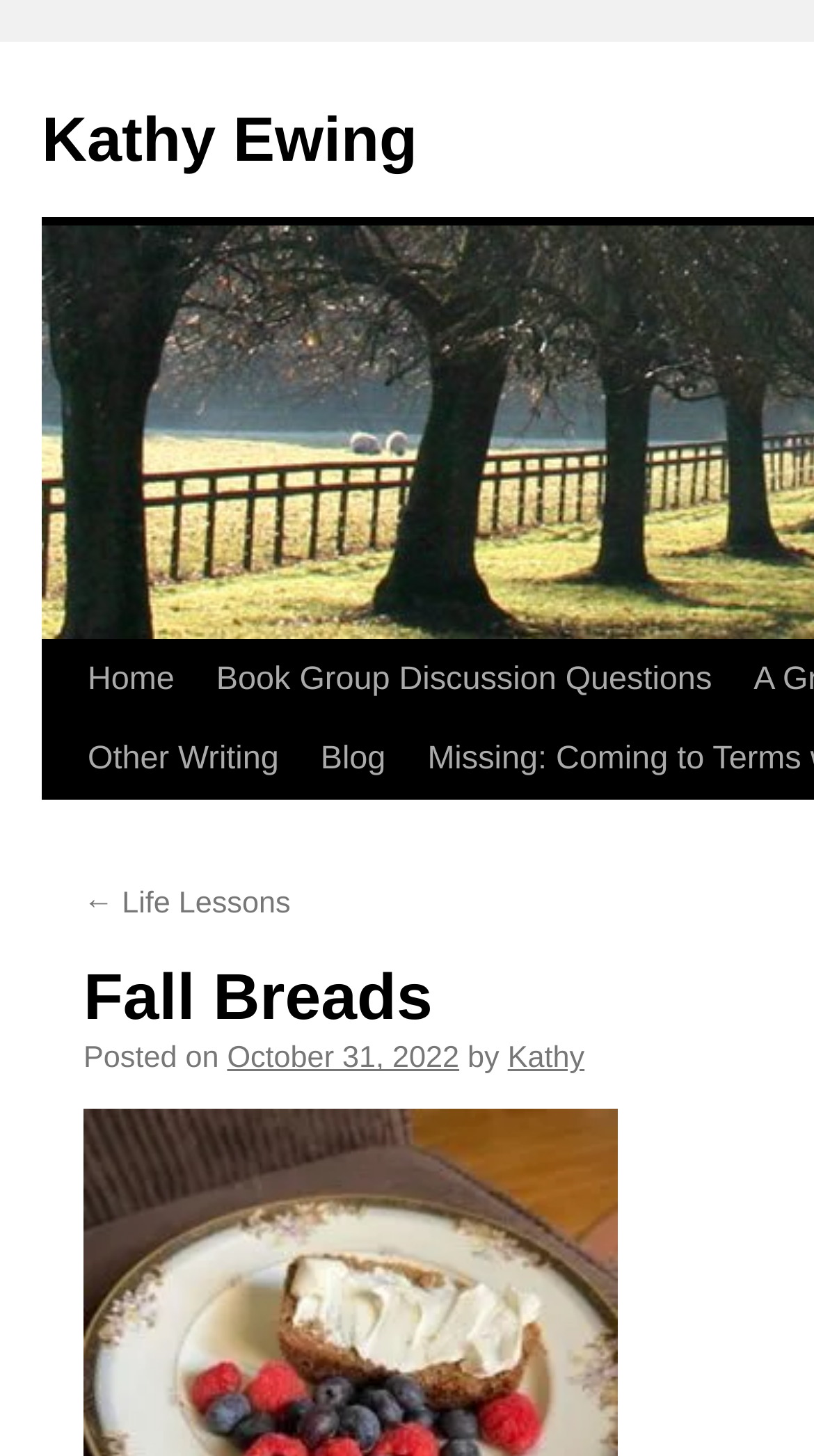How many links are there in the main navigation menu?
Could you please answer the question thoroughly and with as much detail as possible?

I counted the number of links in the main navigation menu, which is located at the top of the page. There are four links: 'Home', 'Book Group Discussion Questions', 'Other Writing', and 'Blog'.